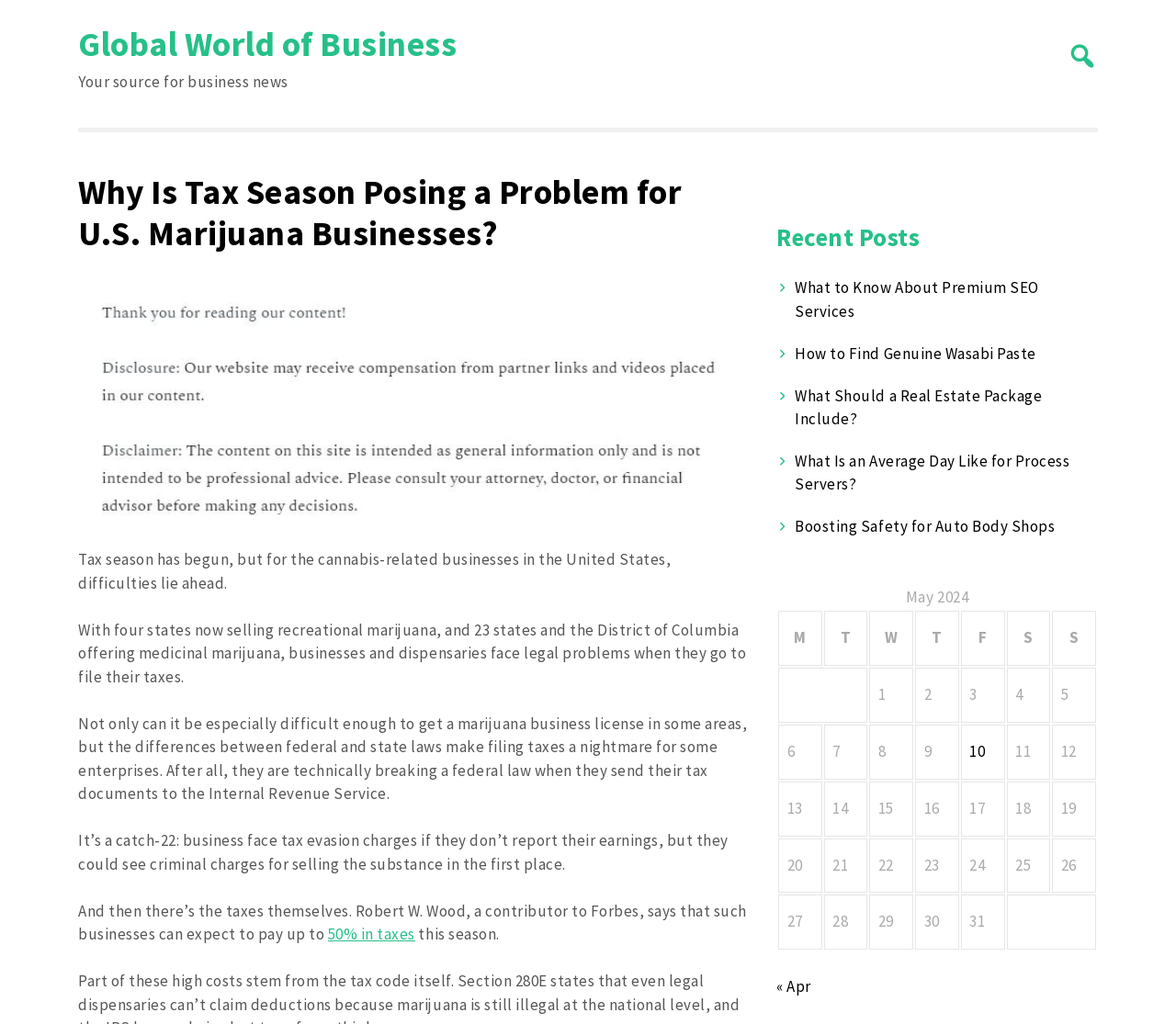Locate the bounding box coordinates of the element that should be clicked to execute the following instruction: "View recent posts".

[0.66, 0.213, 0.934, 0.25]